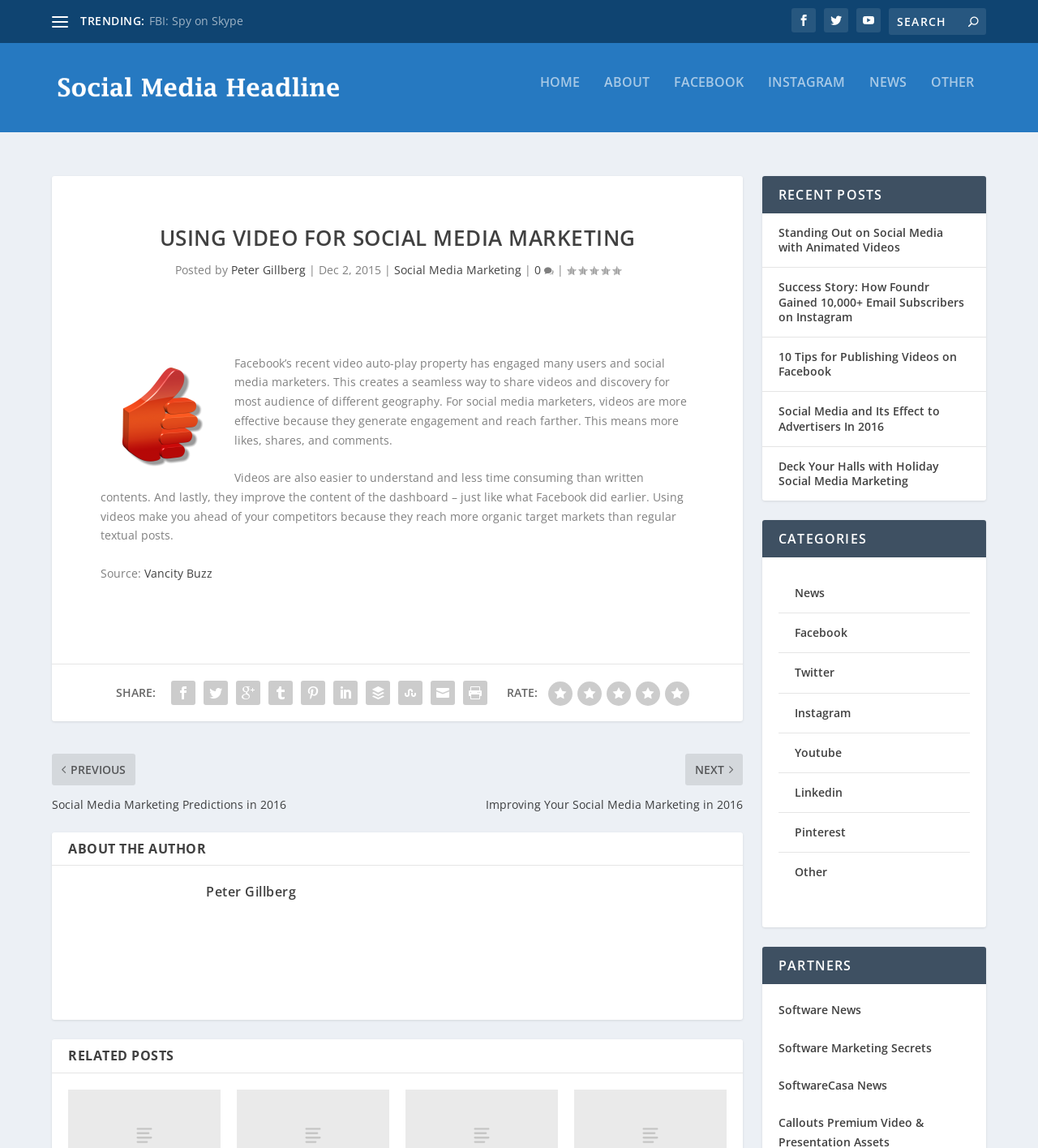Locate the bounding box coordinates of the clickable region necessary to complete the following instruction: "Go to Facebook page". Provide the coordinates in the format of four float numbers between 0 and 1, i.e., [left, top, right, bottom].

[0.649, 0.076, 0.716, 0.125]